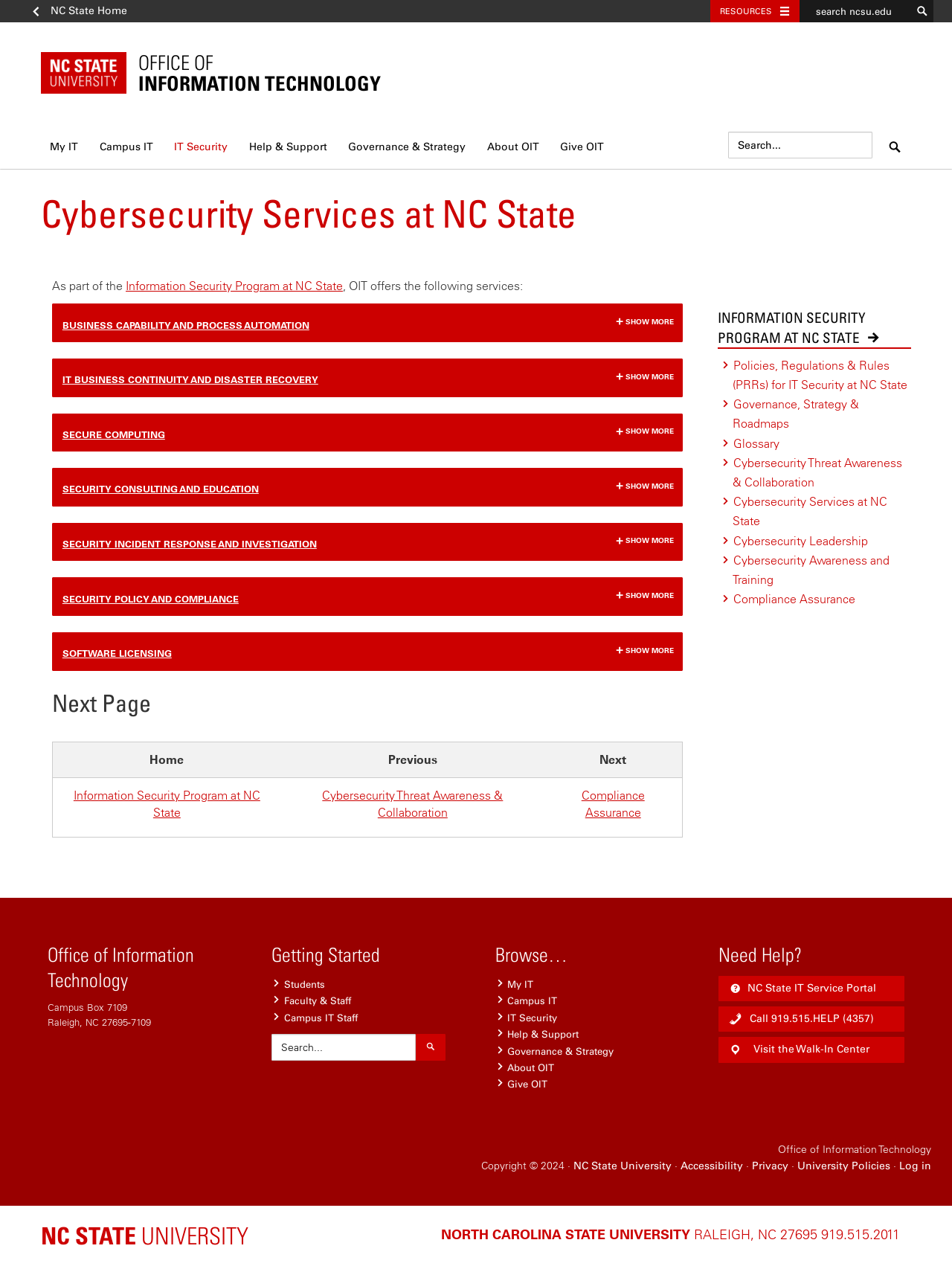Identify the bounding box for the given UI element using the description provided. Coordinates should be in the format (top-left x, top-left y, bottom-right x, bottom-right y) and must be between 0 and 1. Here is the description: Accessibility

[0.715, 0.916, 0.781, 0.926]